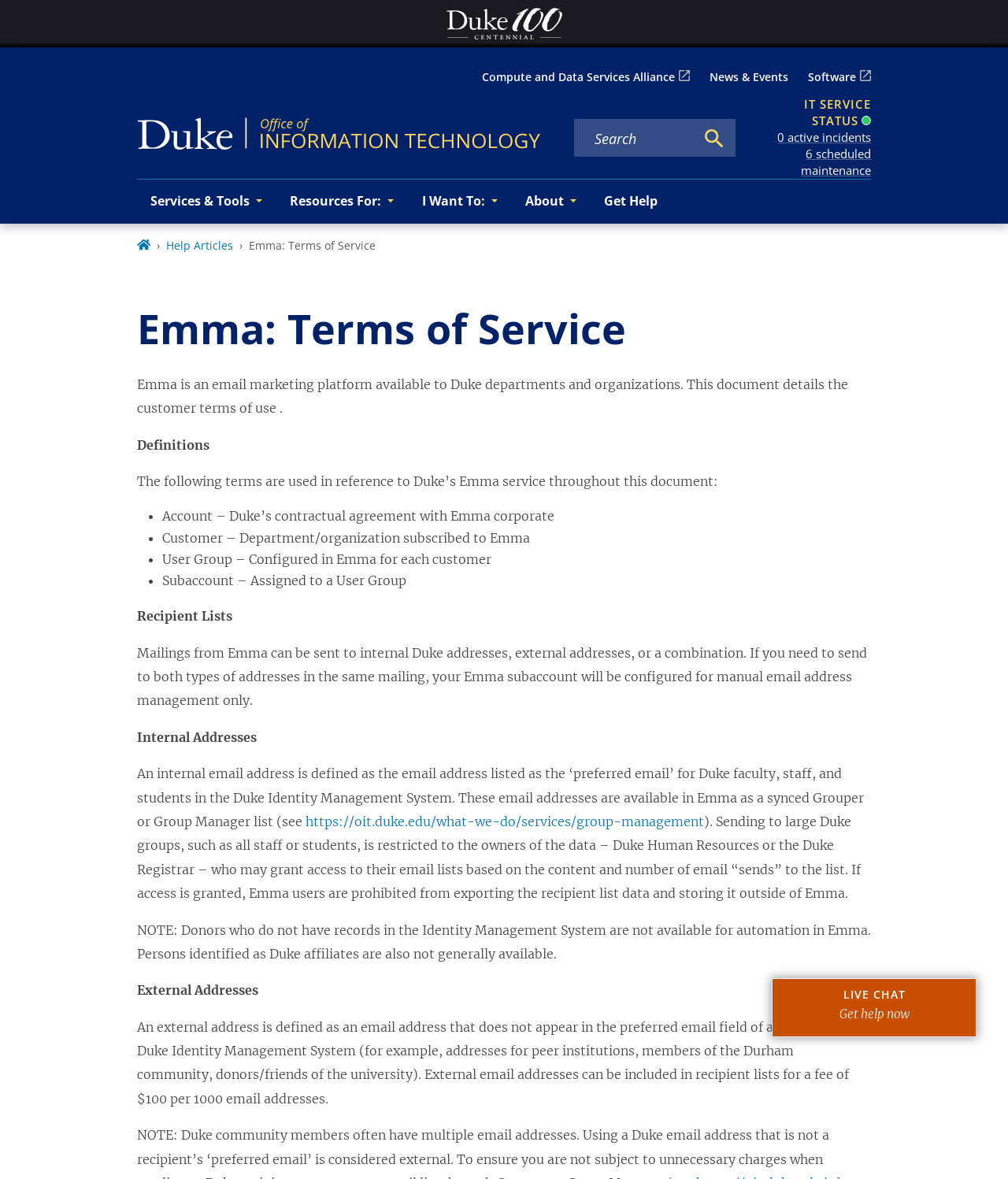Analyze the image and deliver a detailed answer to the question: What is the fee for including external email addresses in recipient lists?

The webpage explains that external email addresses can be included in recipient lists for a fee, and the fee is specified as $100 per 1000 email addresses.